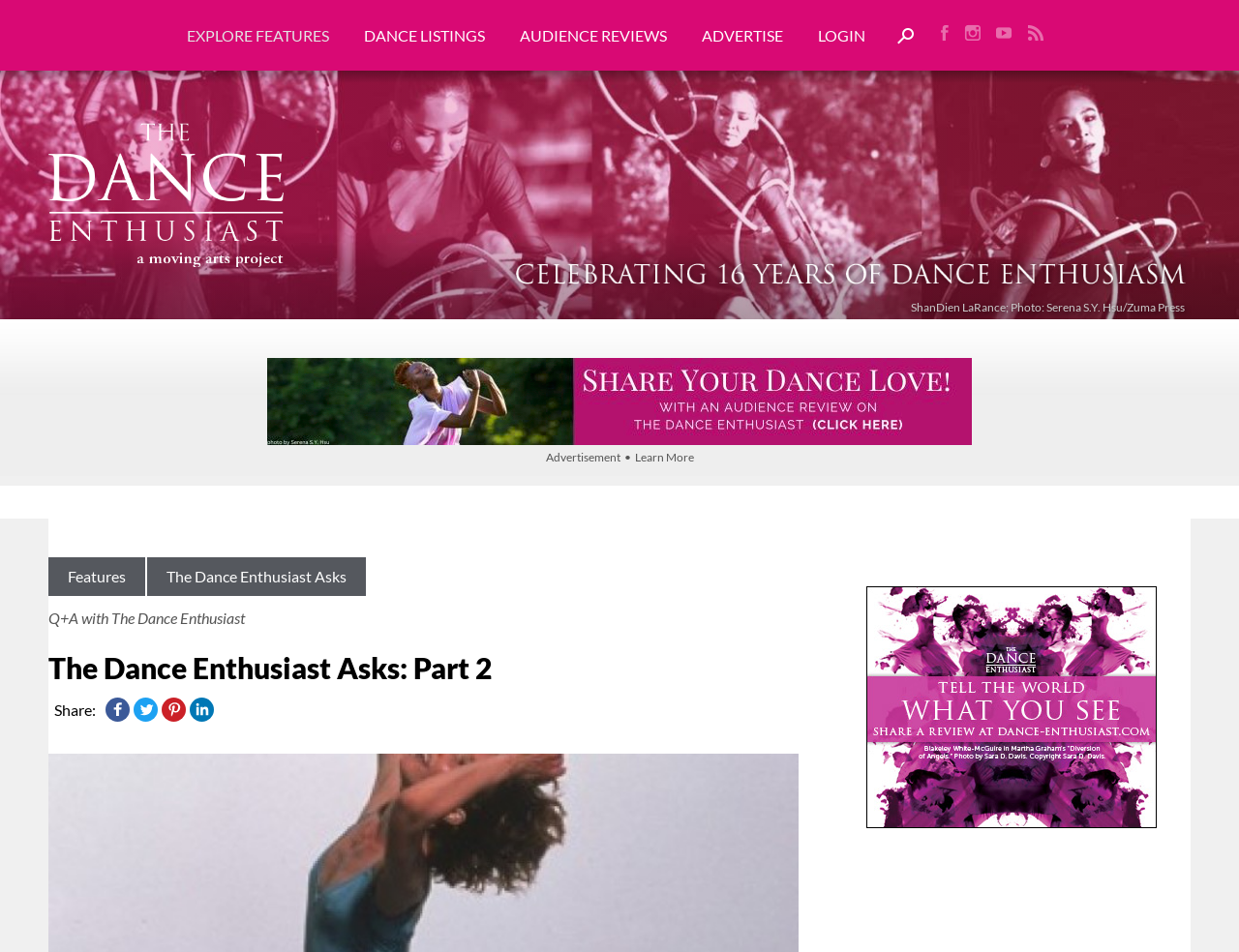Using the webpage screenshot, find the UI element described by alt="Watch us on youTube". Provide the bounding box coordinates in the format (top-left x, top-left y, bottom-right x, bottom-right y), ensuring all values are floating point numbers between 0 and 1.

[0.798, 0.018, 0.823, 0.055]